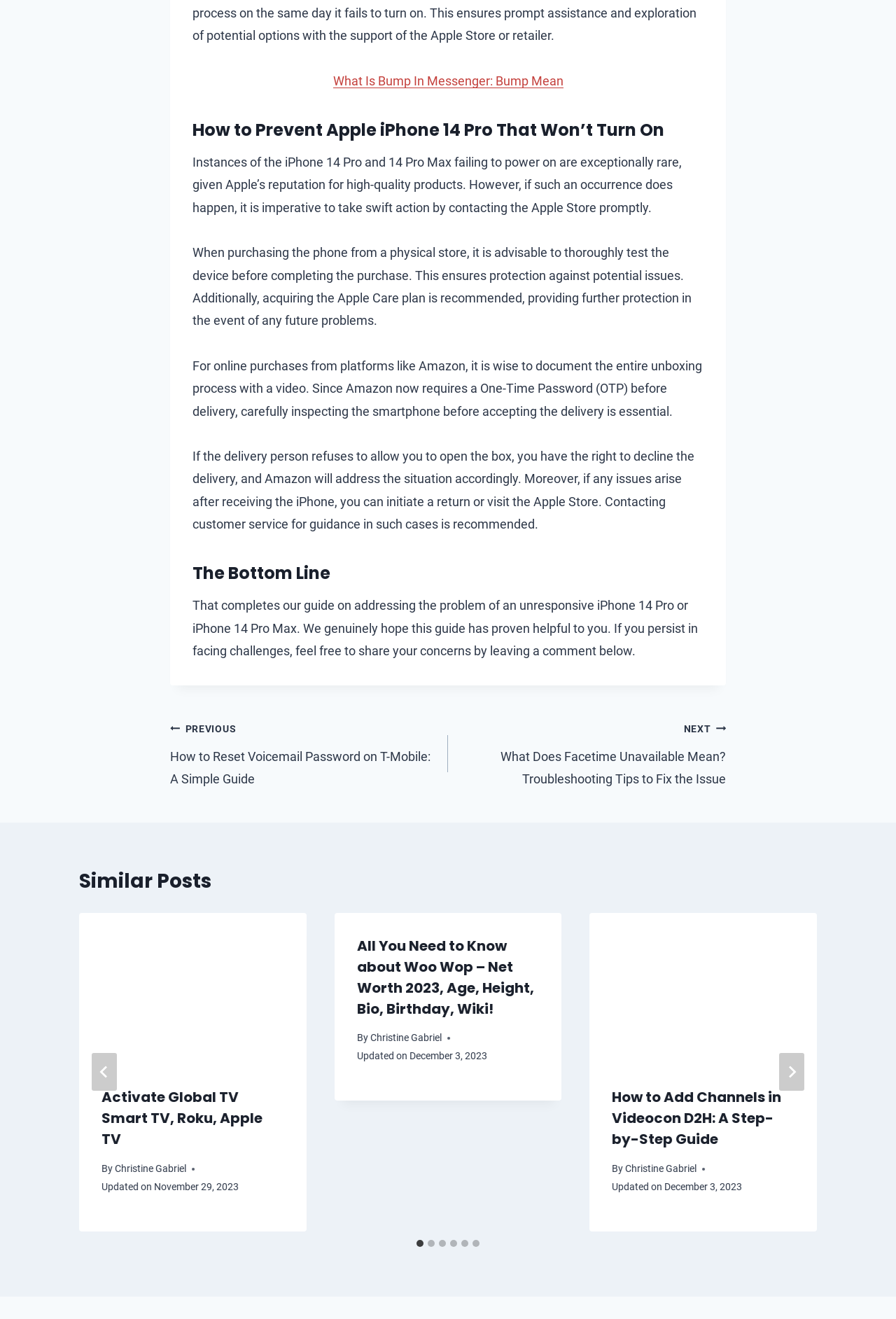Find the bounding box coordinates of the element to click in order to complete the given instruction: "Click on the 'Go to last slide' button."

[0.102, 0.798, 0.13, 0.827]